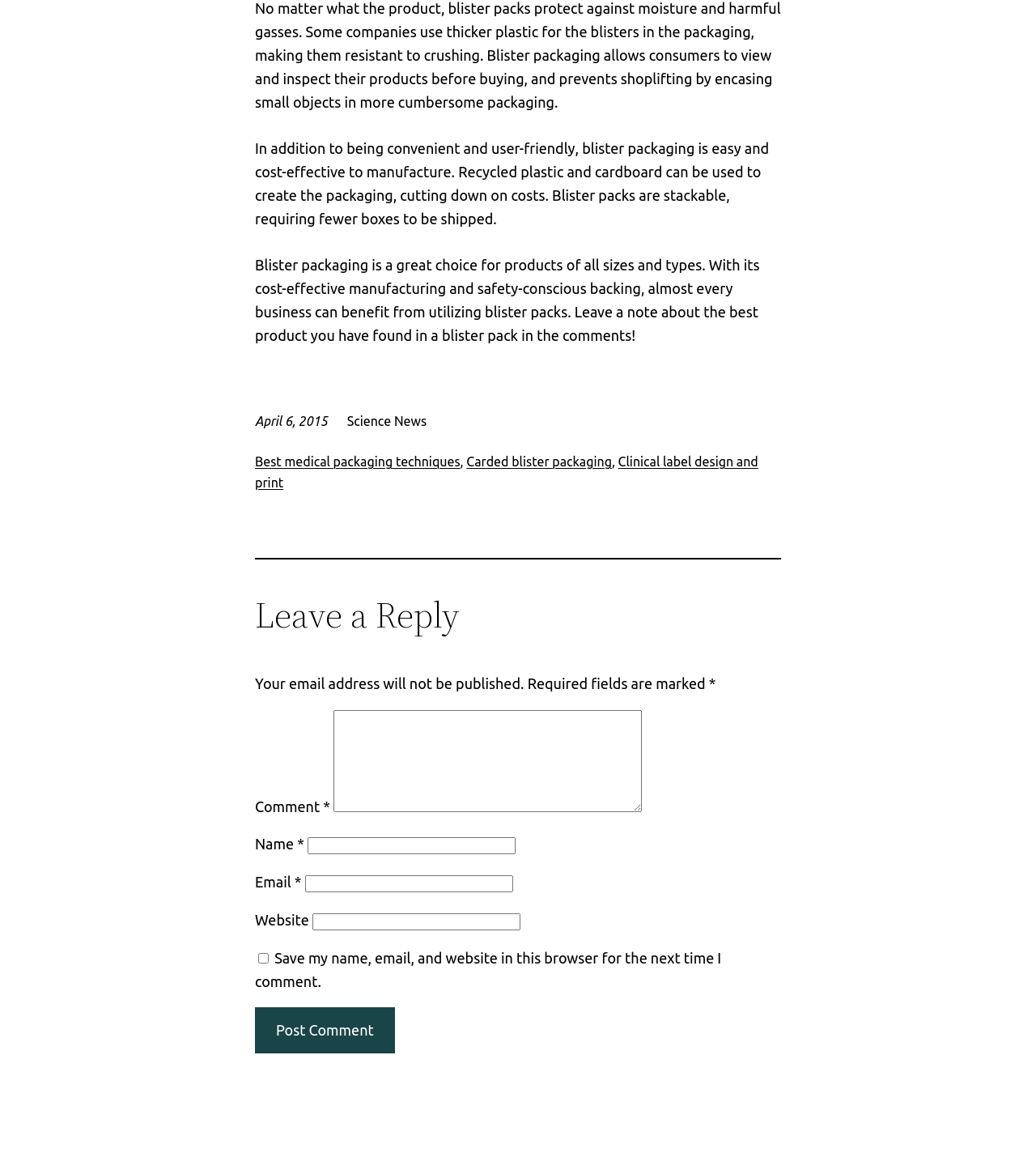Identify the bounding box coordinates of the clickable section necessary to follow the following instruction: "Enter your name". The coordinates should be presented as four float numbers from 0 to 1, i.e., [left, top, right, bottom].

[0.297, 0.716, 0.498, 0.73]